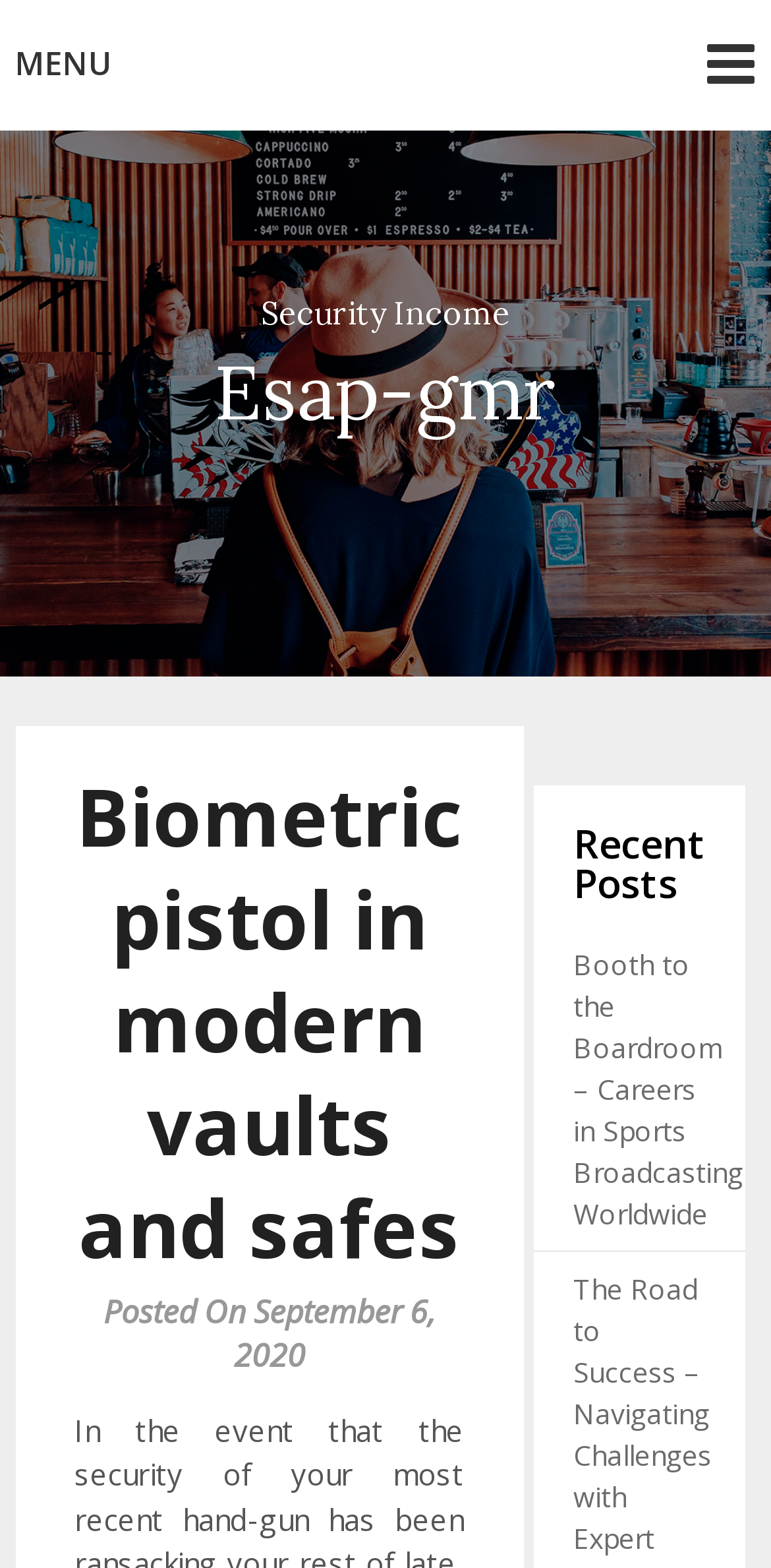What is the topic of the main article?
Use the information from the screenshot to give a comprehensive response to the question.

I determined the topic of the main article by examining the heading element 'Biometric pistol in modern vaults and safes' which is a prominent element on the webpage, indicating it is the main topic of the article.